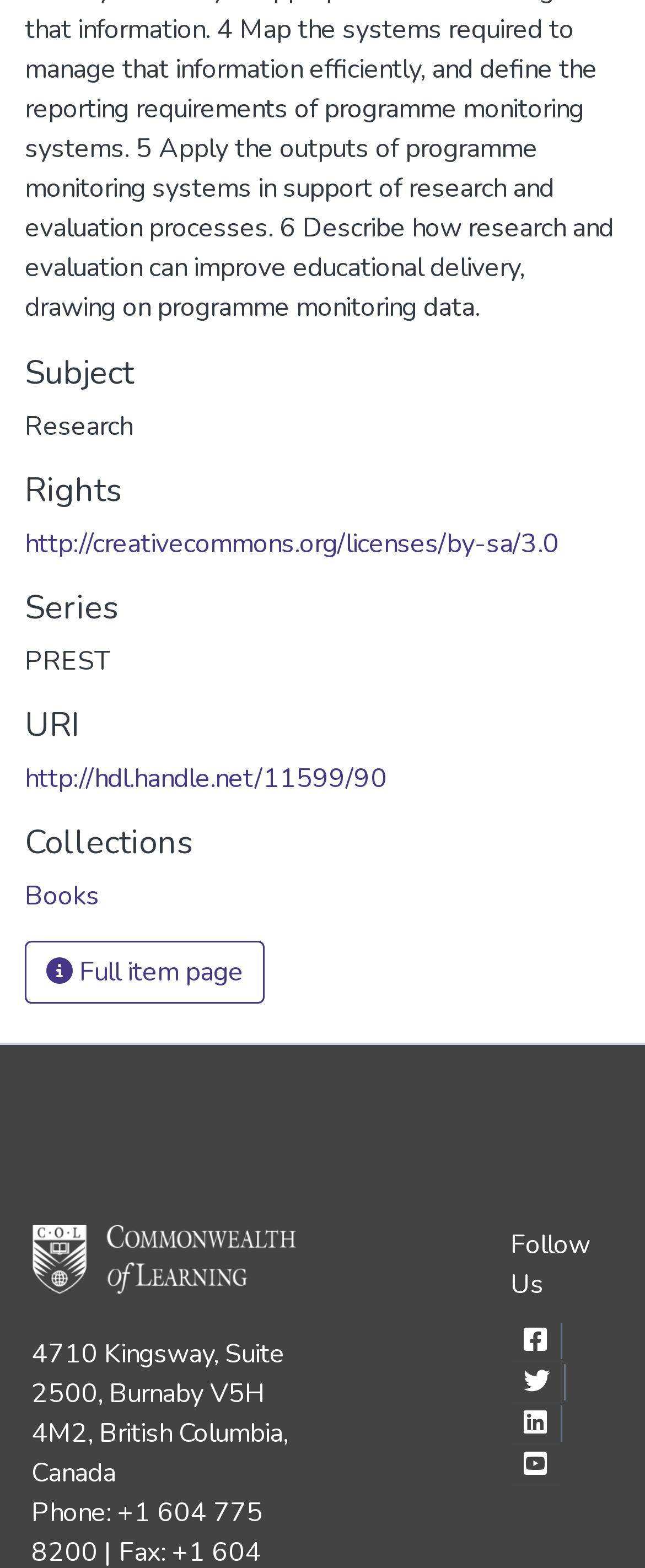Show the bounding box coordinates for the HTML element described as: "Full item page".

[0.038, 0.6, 0.41, 0.64]